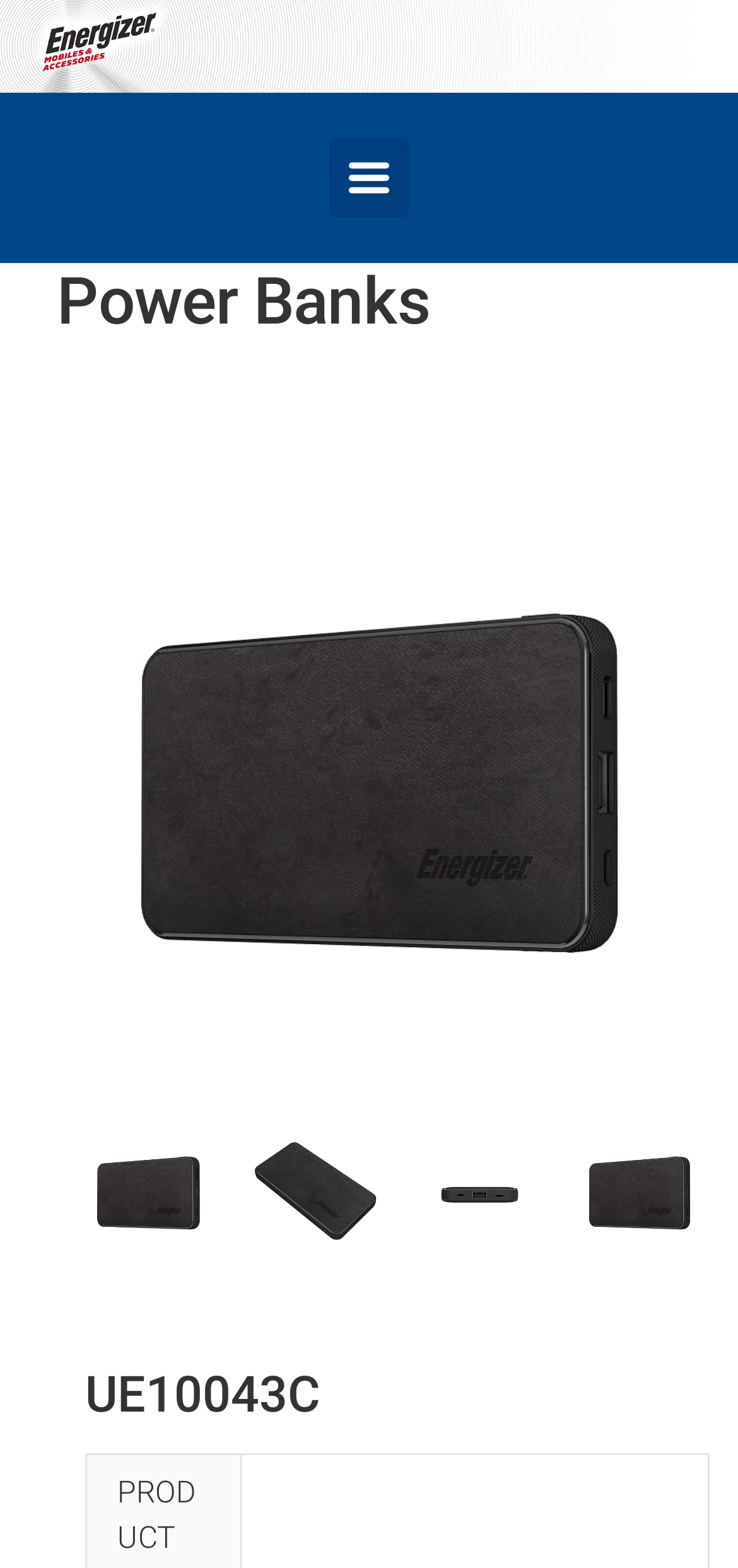What is the name of the power bank model?
Please provide a comprehensive answer based on the visual information in the image.

The name of the power bank model is UE10043C, which can be found in the heading element located at [0.115, 0.871, 0.962, 0.909].